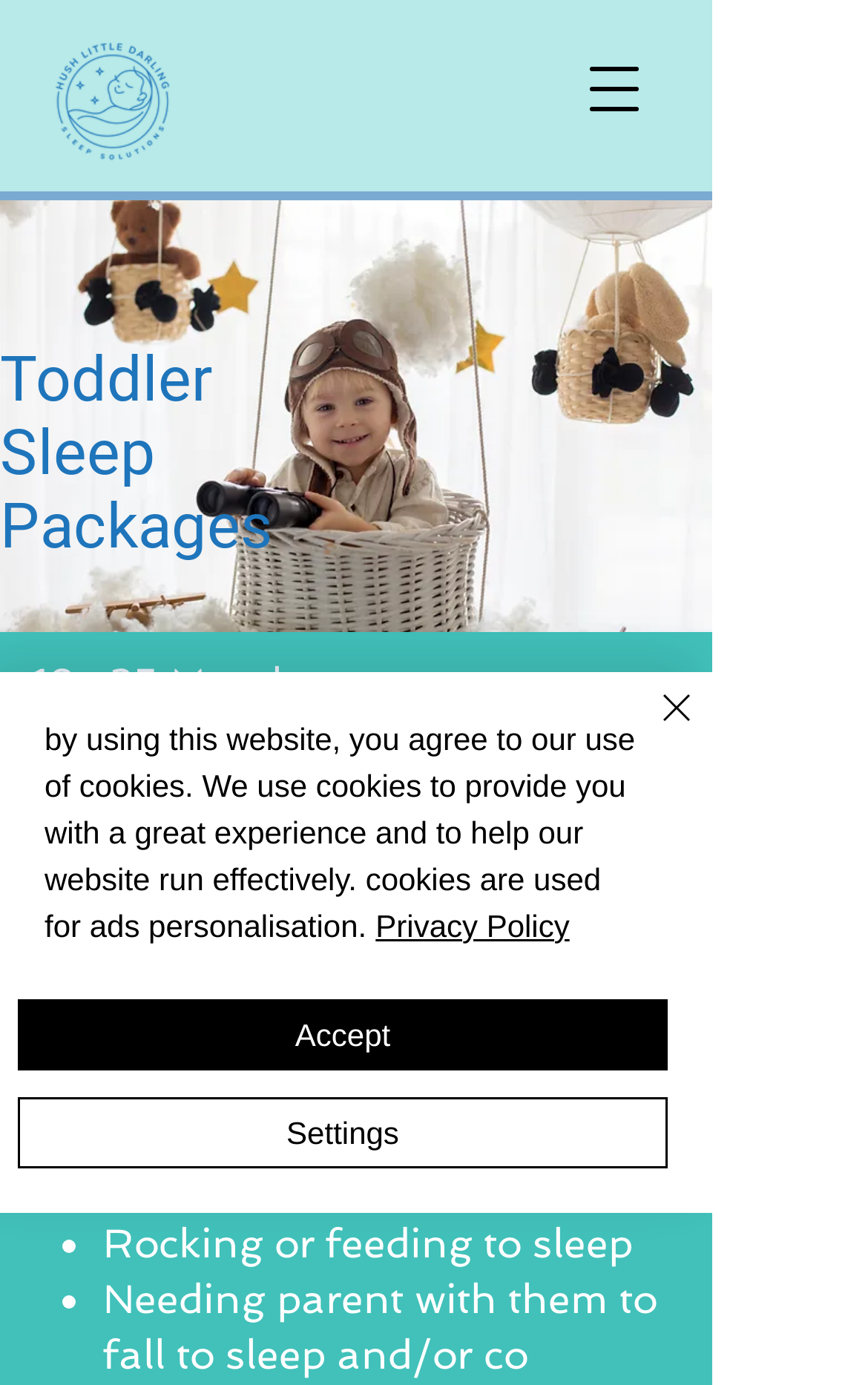Please examine the image and answer the question with a detailed explanation:
What is the purpose of the sleep plan?

I found the answer by reading the StaticText element with the text 'In this package I will create a personalised sleep plan to overcome any sleep issues that are currently happening with your Little Darling.' which is located below the age range.